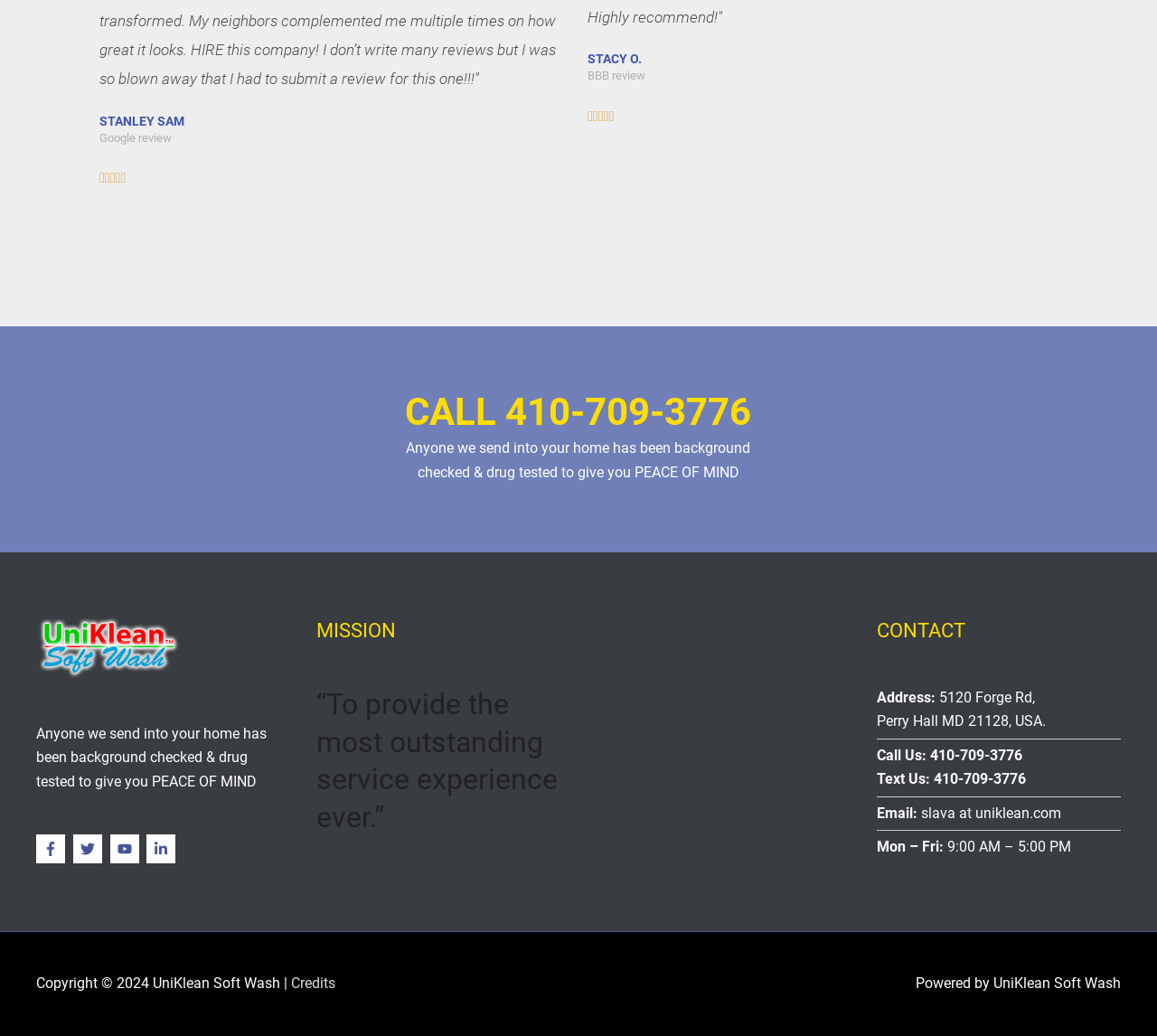Look at the image and answer the question in detail:
What is the email address to contact UniKlean Soft Wash?

The email address can be found in the 'CONTACT' section, under the 'Email:' label, which is 'slava at uniklean.com'.